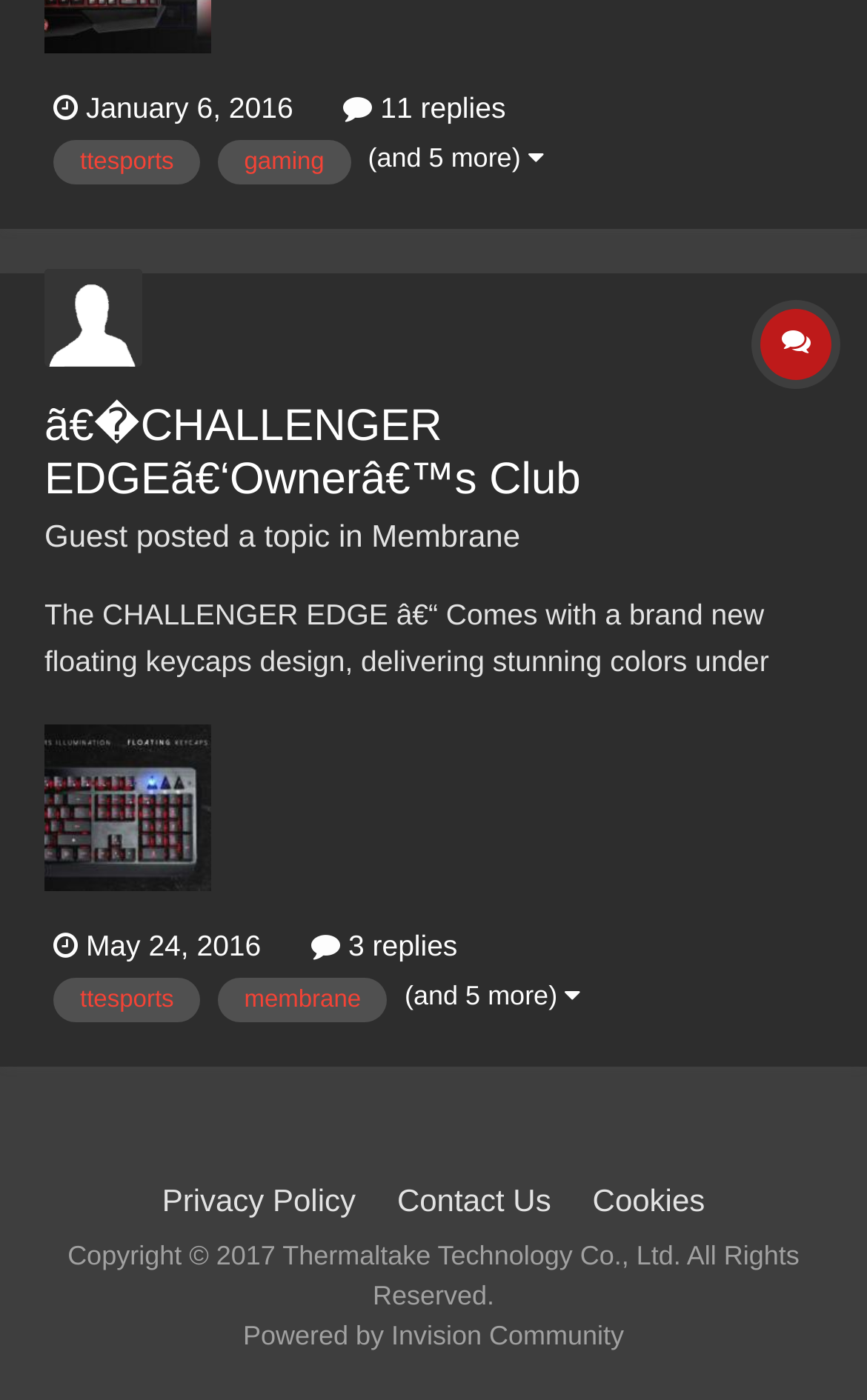Find the bounding box coordinates of the element I should click to carry out the following instruction: "View topic details".

[0.051, 0.286, 0.949, 0.362]